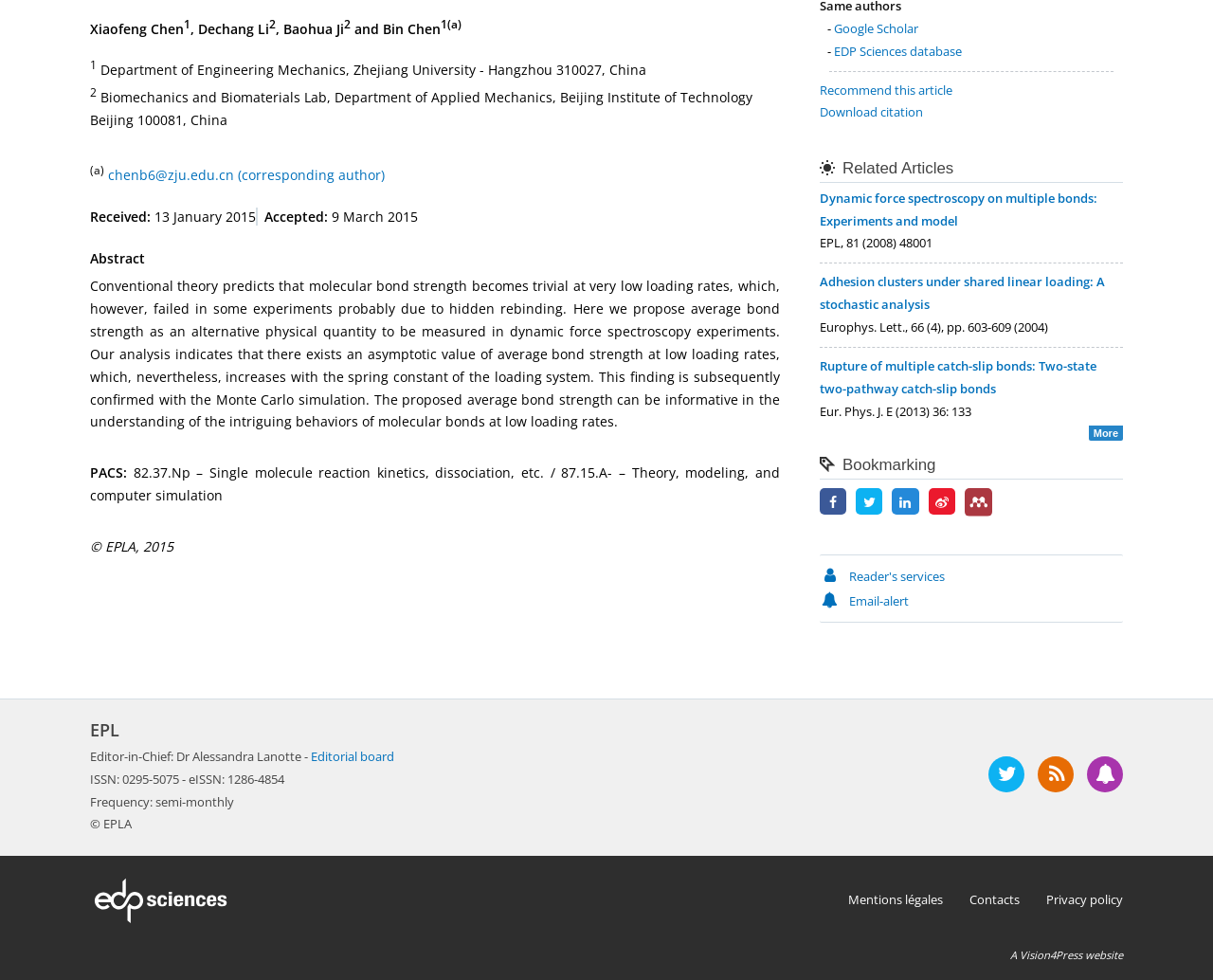Given the element description: "Recommend this article", predict the bounding box coordinates of this UI element. The coordinates must be four float numbers between 0 and 1, given as [left, top, right, bottom].

[0.676, 0.083, 0.785, 0.1]